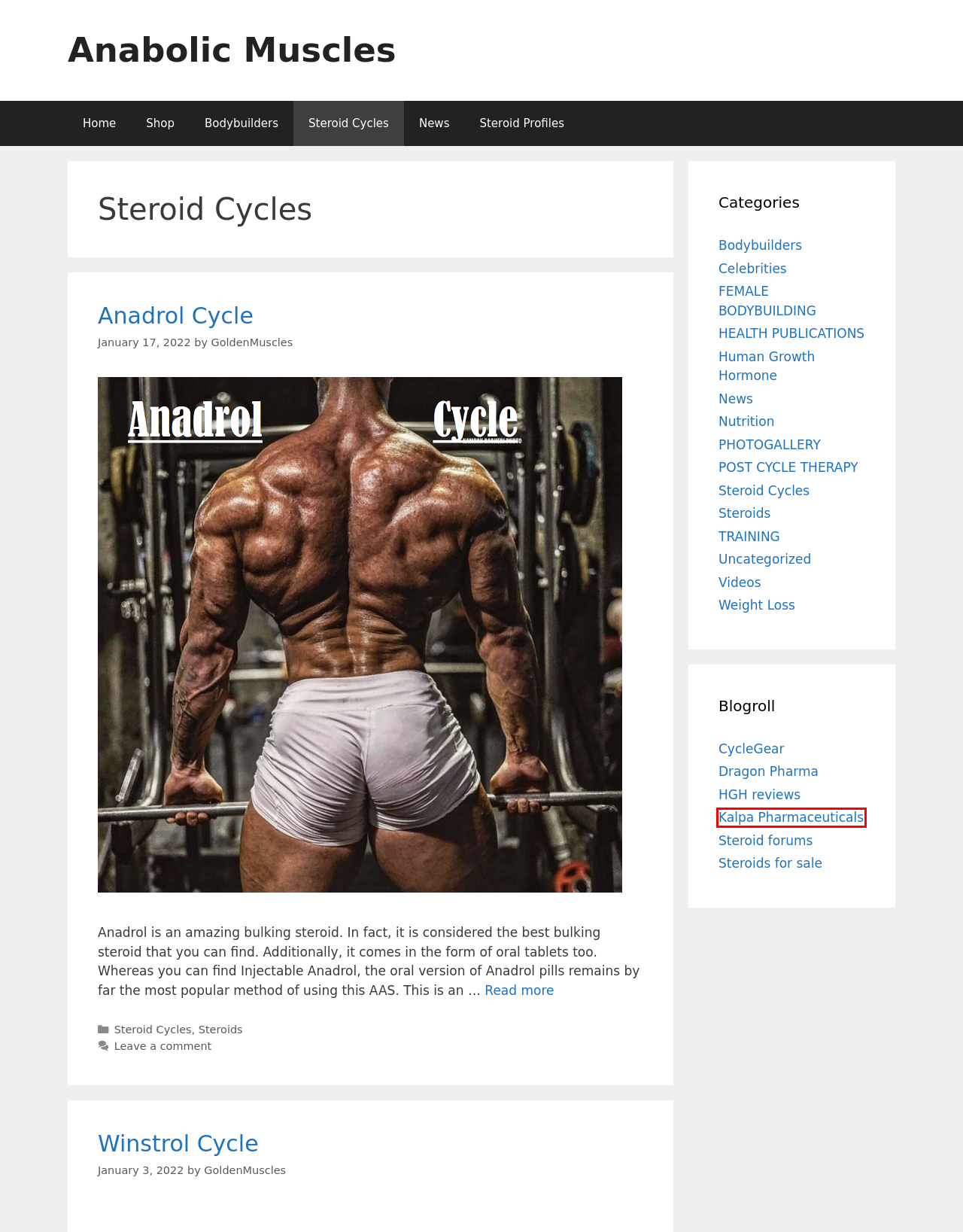You have been given a screenshot of a webpage with a red bounding box around a UI element. Select the most appropriate webpage description for the new webpage that appears after clicking the element within the red bounding box. The choices are:
A. Kalpa Pharmaceuticals Official Steroids Supplier - Kalpa Pharmaceuticals
B. Human Growth Hormone Archives | Anabolic Muscles
C. Steroids Archives | Anabolic Muscles
D. Weight Loss Archives | Anabolic Muscles
E. Anabolic Muscles
F. Bodybuilders Archives | Anabolic Muscles
G. Steroid Profiles | Anabolic Muscles
H. Celebrities Archives | Anabolic Muscles

A